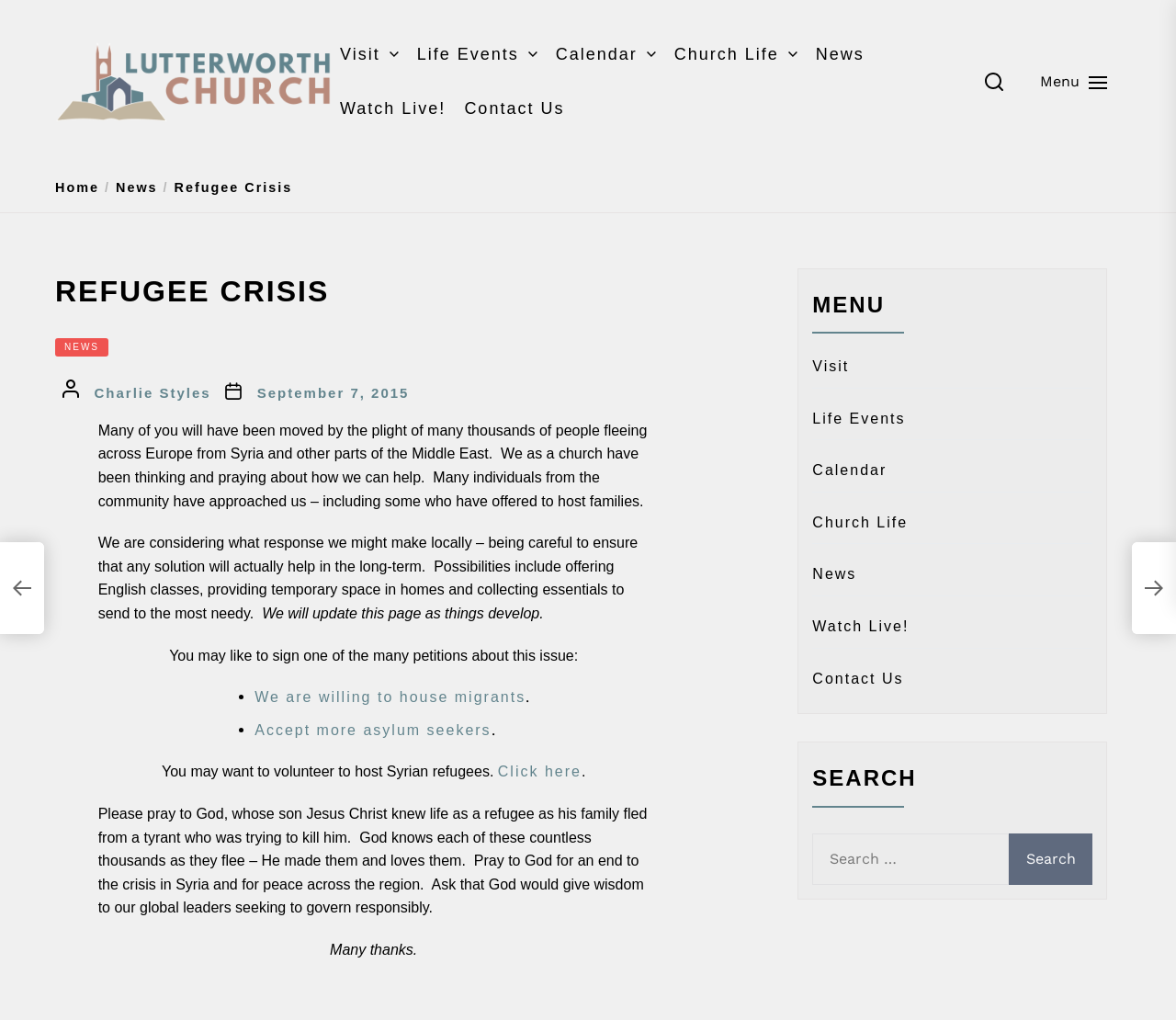Locate the bounding box coordinates of the element to click to perform the following action: 'Read the 'Refugee Crisis' article'. The coordinates should be given as four float values between 0 and 1, in the form of [left, top, right, bottom].

[0.047, 0.263, 0.643, 0.309]